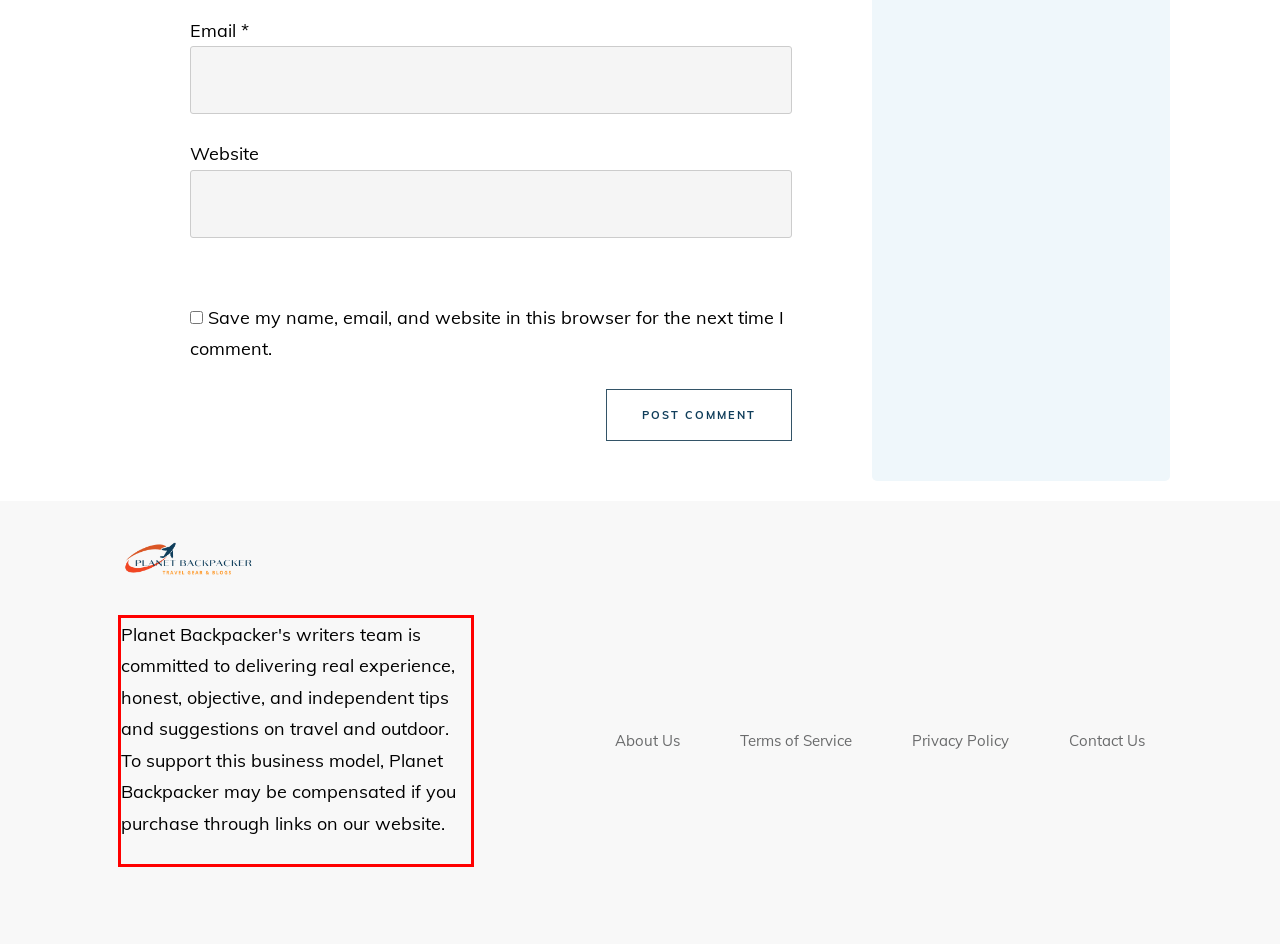Look at the webpage screenshot and recognize the text inside the red bounding box.

Planet Backpacker's writers team is committed to delivering real experience, honest, objective, and independent tips and suggestions on travel and outdoor. To support this business model, Planet Backpacker may be compensated if you purchase through links on our website.